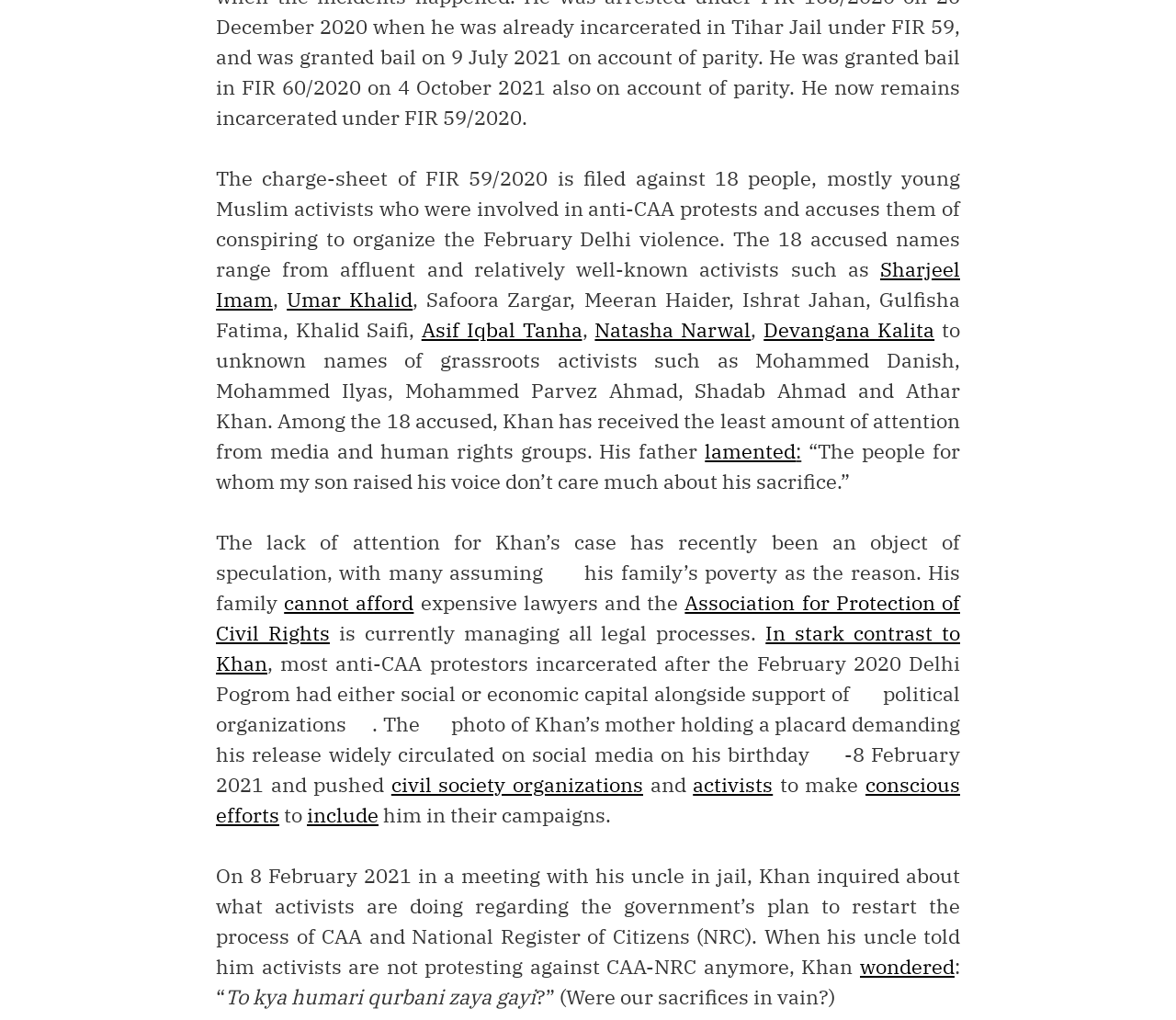What is the phrase mentioned in the article that Khan asked his uncle?
Please respond to the question with a detailed and thorough explanation.

The article mentions that Khan asked his uncle, 'To kya humari qurbani zaya gayi' which means 'Were our sacrifices in vain?' in Hindi.